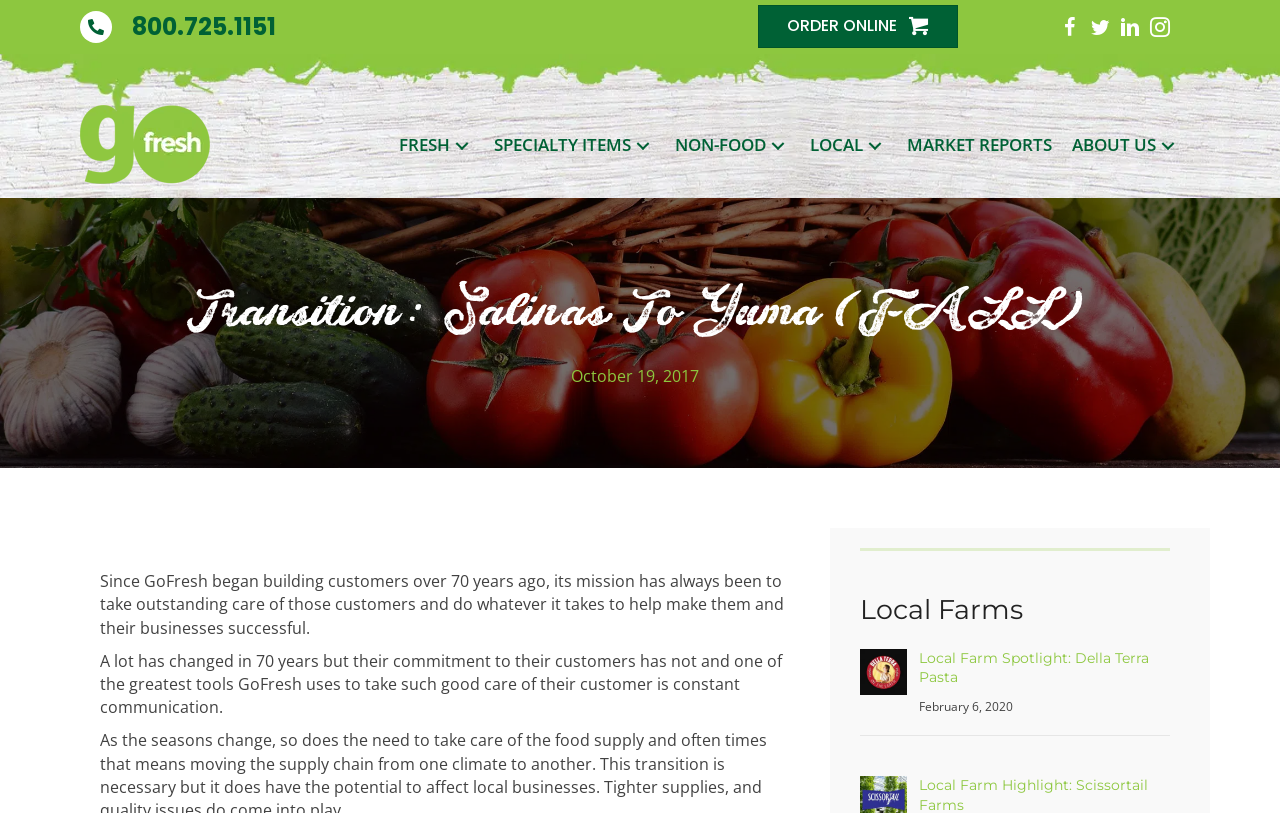Generate an in-depth caption that captures all aspects of the webpage.

The webpage is about GoFresh, a company that has been in business for over 70 years, with a mission to take care of its customers and help them succeed. At the top left of the page, there is a phone number, 800.725.1151, and a link to order online. Below this, there are social media buttons to view GoFresh's Facebook, Twitter, LinkedIn, and Instagram pages.

To the right of the phone number, there is a GoFresh logo, which is an image. Below the logo, there is a main menu with several links, including Fresh, Specialty Items, Non-Food, Local, Market Reports, and About Us. Each of these links has a submenu that can be expanded.

The main content of the page starts with a heading, "Transition: Salinas To Yuma (FALL)", followed by a date, October 19, 2017. There are two paragraphs of text that describe GoFresh's mission and commitment to its customers.

Below this, there is a section about local farms, with a heading "Local Farms". There are two links, one to Della Terra Pasta and another to Scissortail Farms, each with an image and a brief description. The Della Terra Pasta link also has a local farm spotlight section with a heading and a date, February 6, 2020.